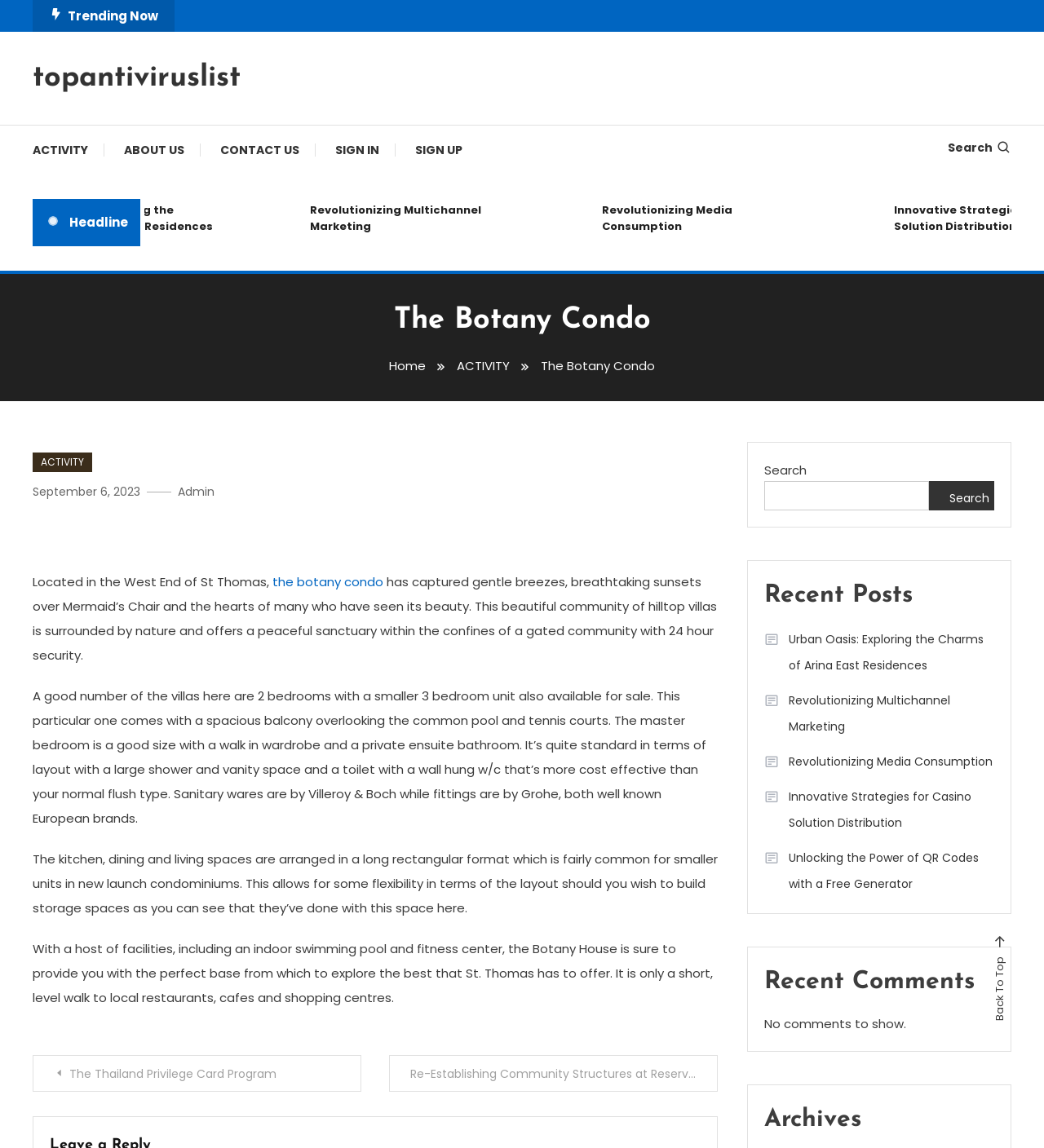Give a short answer using one word or phrase for the question:
How many bedrooms are available in some villas?

2 or 3